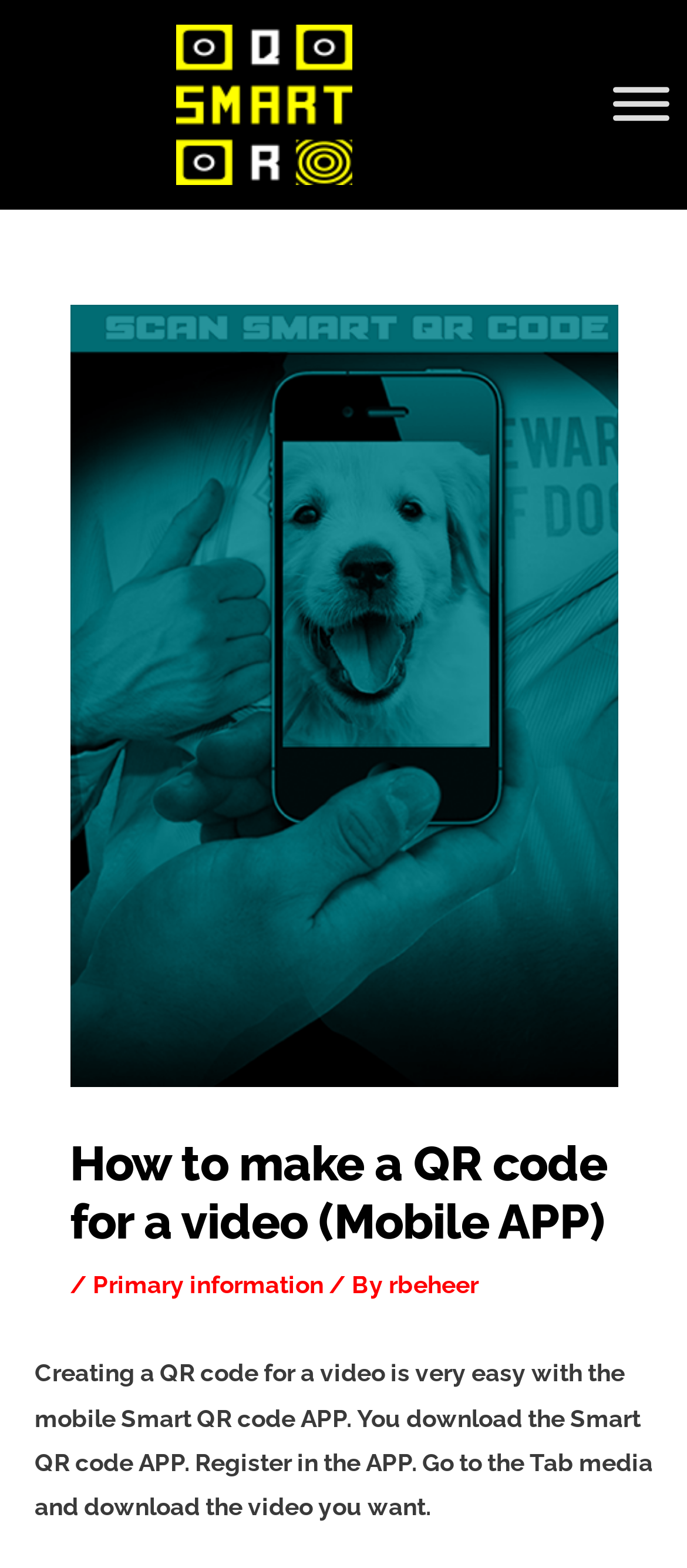Extract the bounding box coordinates for the described element: "rbeheer". The coordinates should be represented as four float numbers between 0 and 1: [left, top, right, bottom].

[0.565, 0.81, 0.696, 0.828]